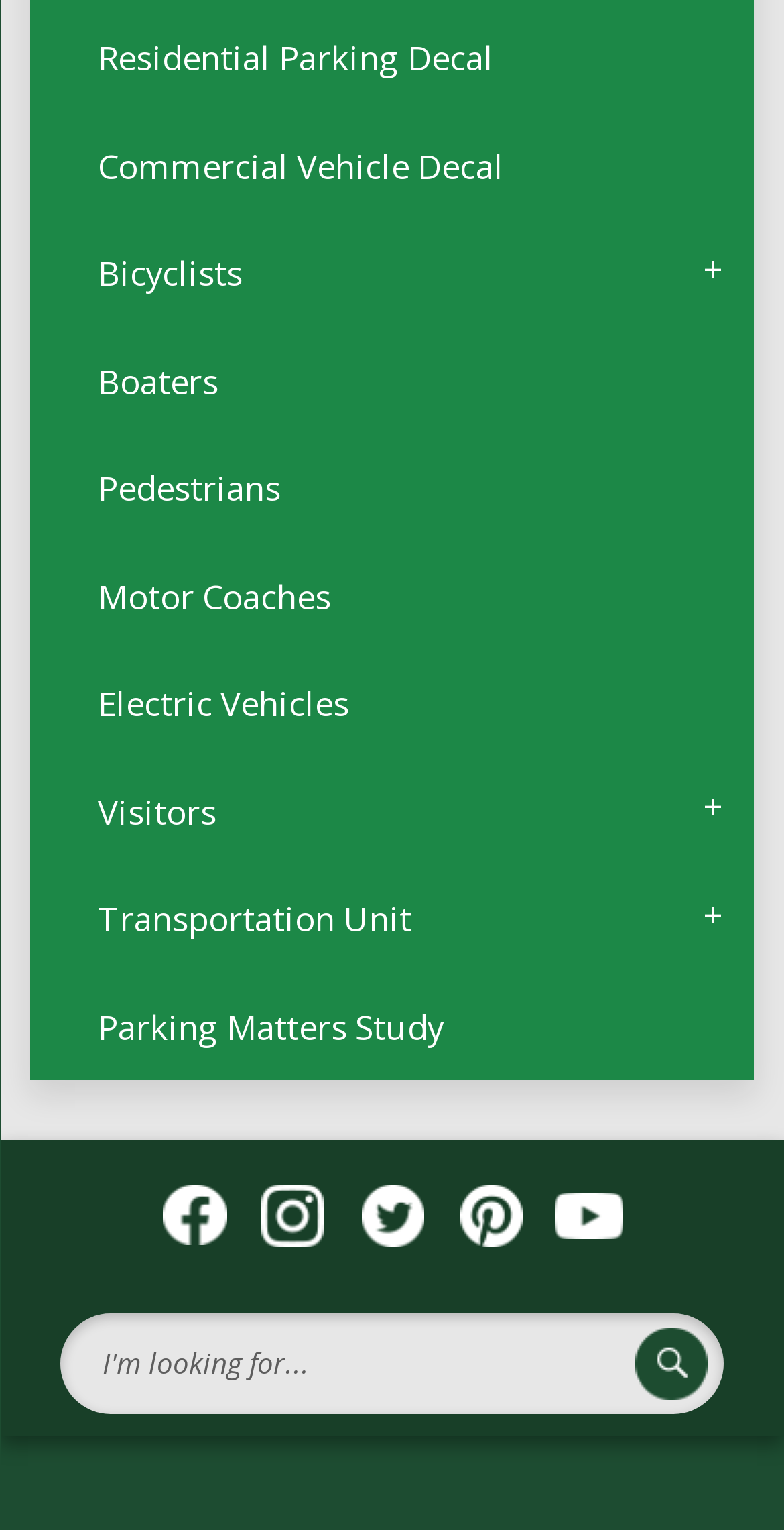Locate the bounding box coordinates of the item that should be clicked to fulfill the instruction: "Search for something".

[0.077, 0.858, 0.923, 0.924]